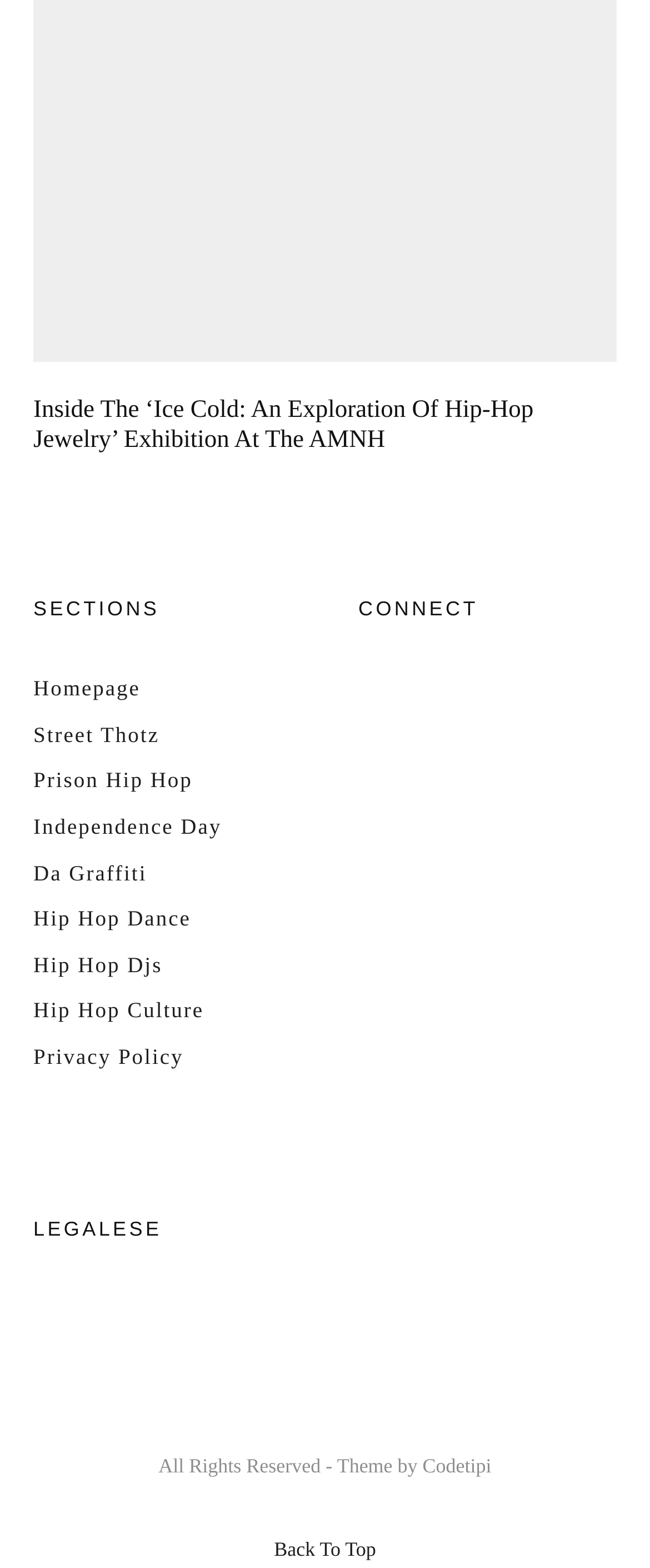Provide a single word or phrase answer to the question: 
Is there a 'Back To Top' button?

Yes